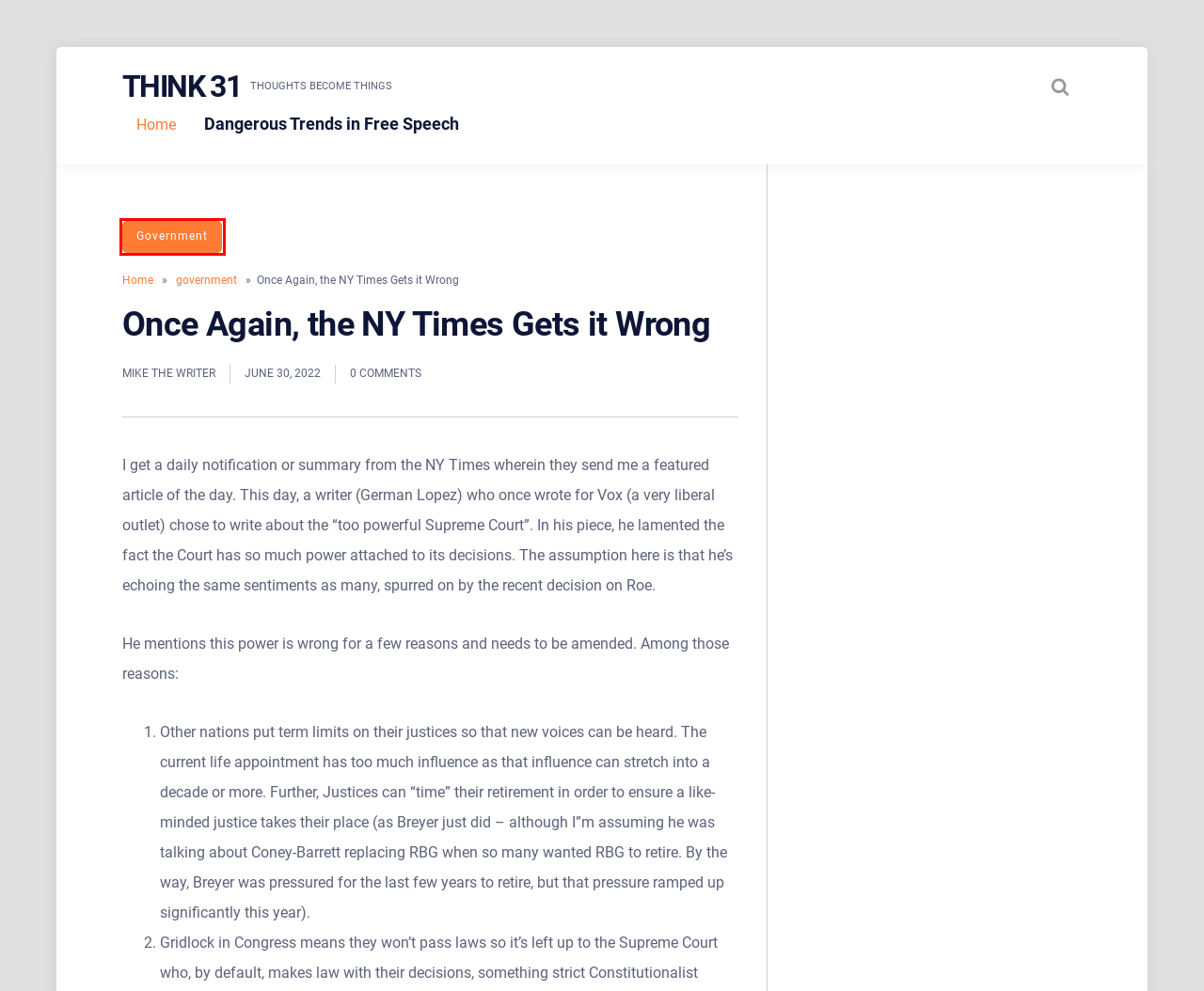With the provided webpage screenshot containing a red bounding box around a UI element, determine which description best matches the new webpage that appears after clicking the selected element. The choices are:
A. supreme court – Think 31
B. A Dose of Reality in a World of Hyperbole – Think 31
C. Dangerous Trends in Free Speech – Think 31
D. Think 31 – Thoughts become things
E. politics – Think 31
F. government – Think 31
G. Mike DiMatteo – Think 31
H. Federal Regulations: The Not-So Hidden Way to Expansive Government – Think 31

F